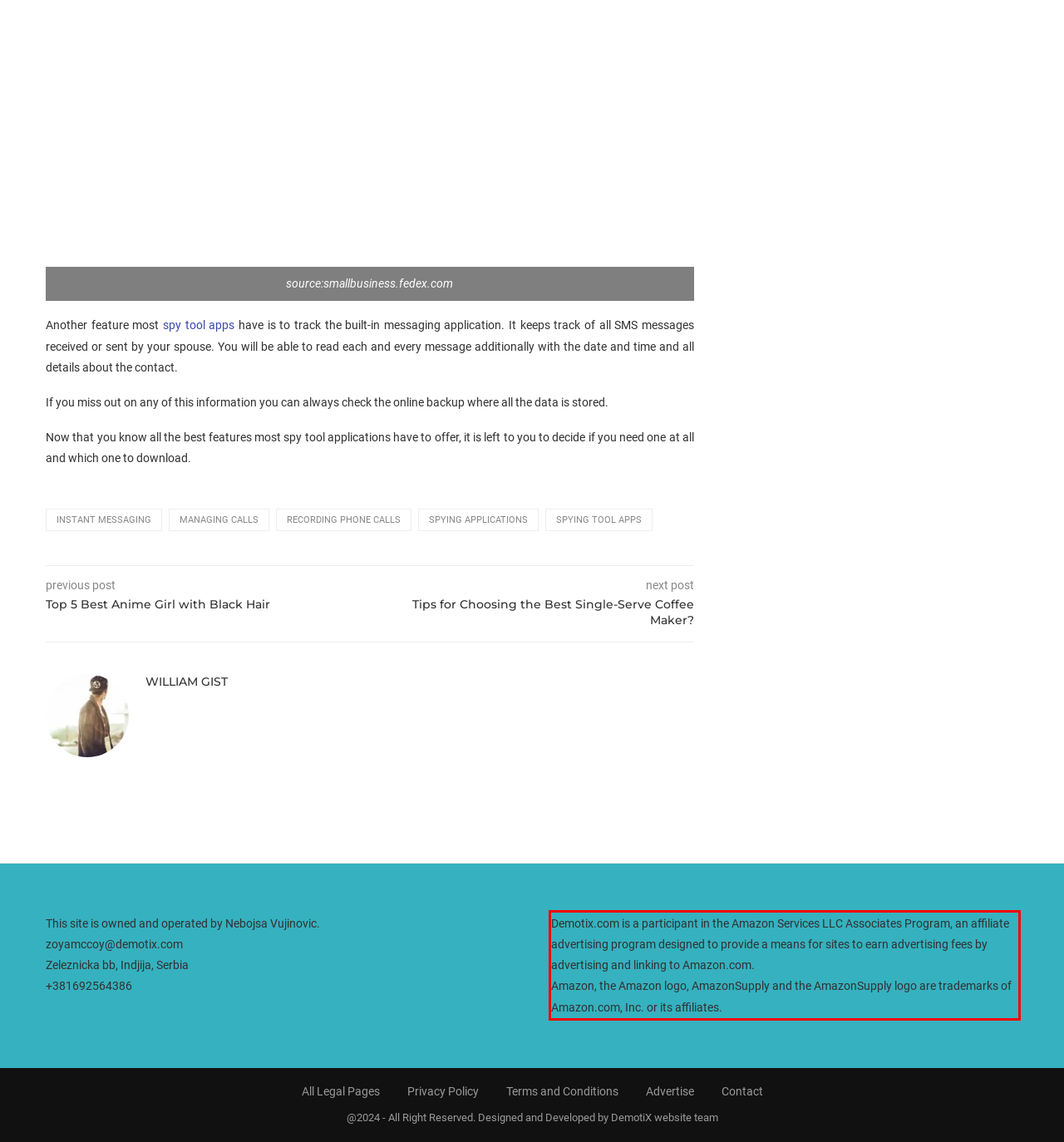Within the screenshot of the webpage, locate the red bounding box and use OCR to identify and provide the text content inside it.

Demotix.com is a participant in the Amazon Services LLC Associates Program, an affiliate advertising program designed to provide a means for sites to earn advertising fees by advertising and linking to Amazon.com. Amazon, the Amazon logo, AmazonSupply and the AmazonSupply logo are trademarks of Amazon.com, Inc. or its affiliates.